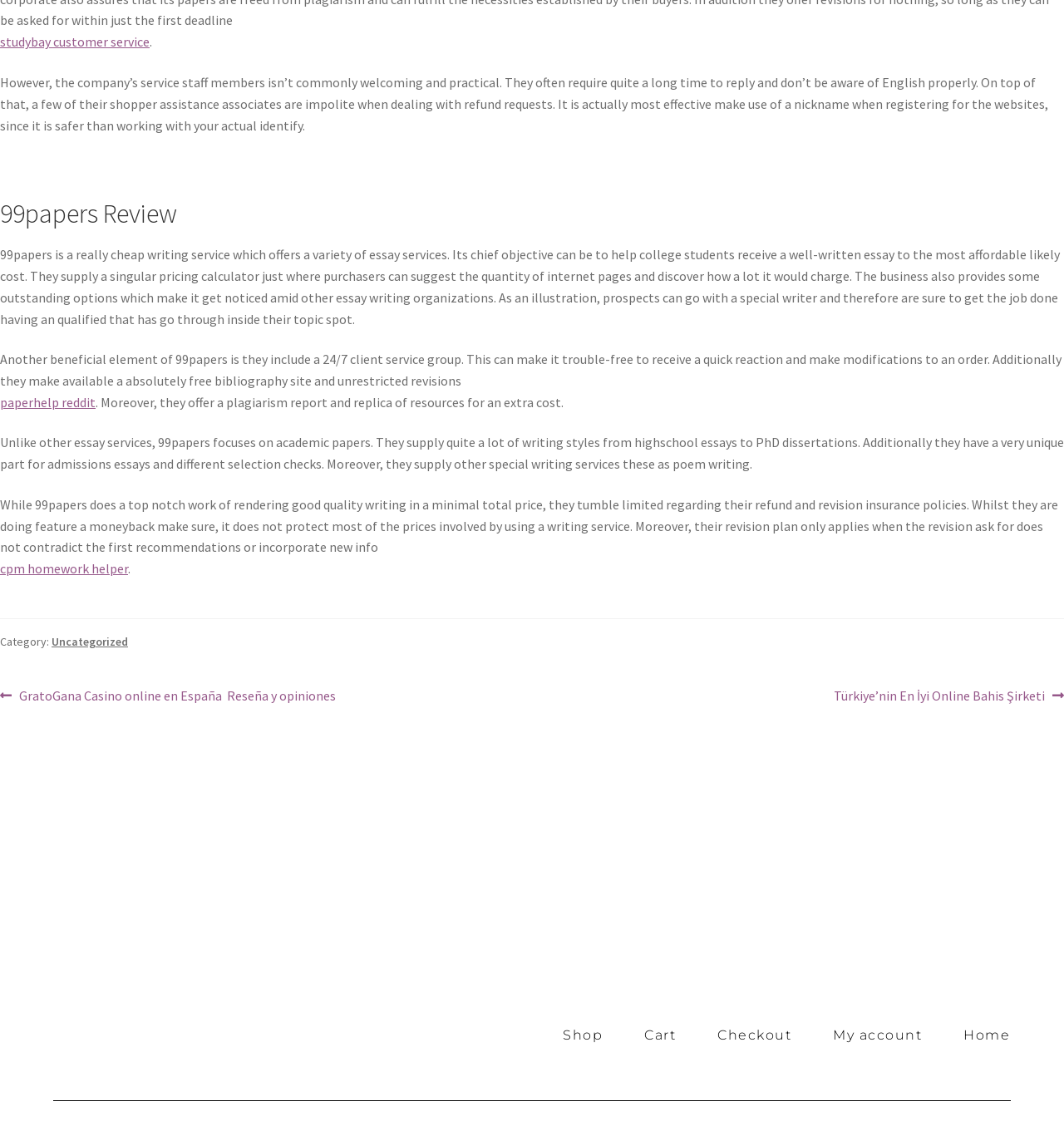Locate the bounding box coordinates of the element I should click to achieve the following instruction: "Read the 99papers review".

[0.0, 0.175, 1.0, 0.203]